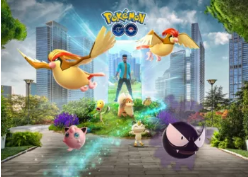Generate a comprehensive caption that describes the image.

The image showcases a vibrant scene from the popular augmented reality game, "Pokémon Go." In this lively depiction, various Pokémon are animatedly hovering above a park-like setting filled with greenery and urban skyscrapers in the background. Notably, Pidgey and other familiar Pokémon like Jigglypuff and Meowth can be seen in action, contributing to the game's dynamic atmosphere. A player stands central, utilizing their device to engage with the Pokémon around them, illustrating the immersive experience of hunting and trading Pokémon in this exciting outdoor adventure. The title "Pokémon Go" prominently displayed above reinforces the theme, capturing the essence of exploration and interaction characteristic of the game.